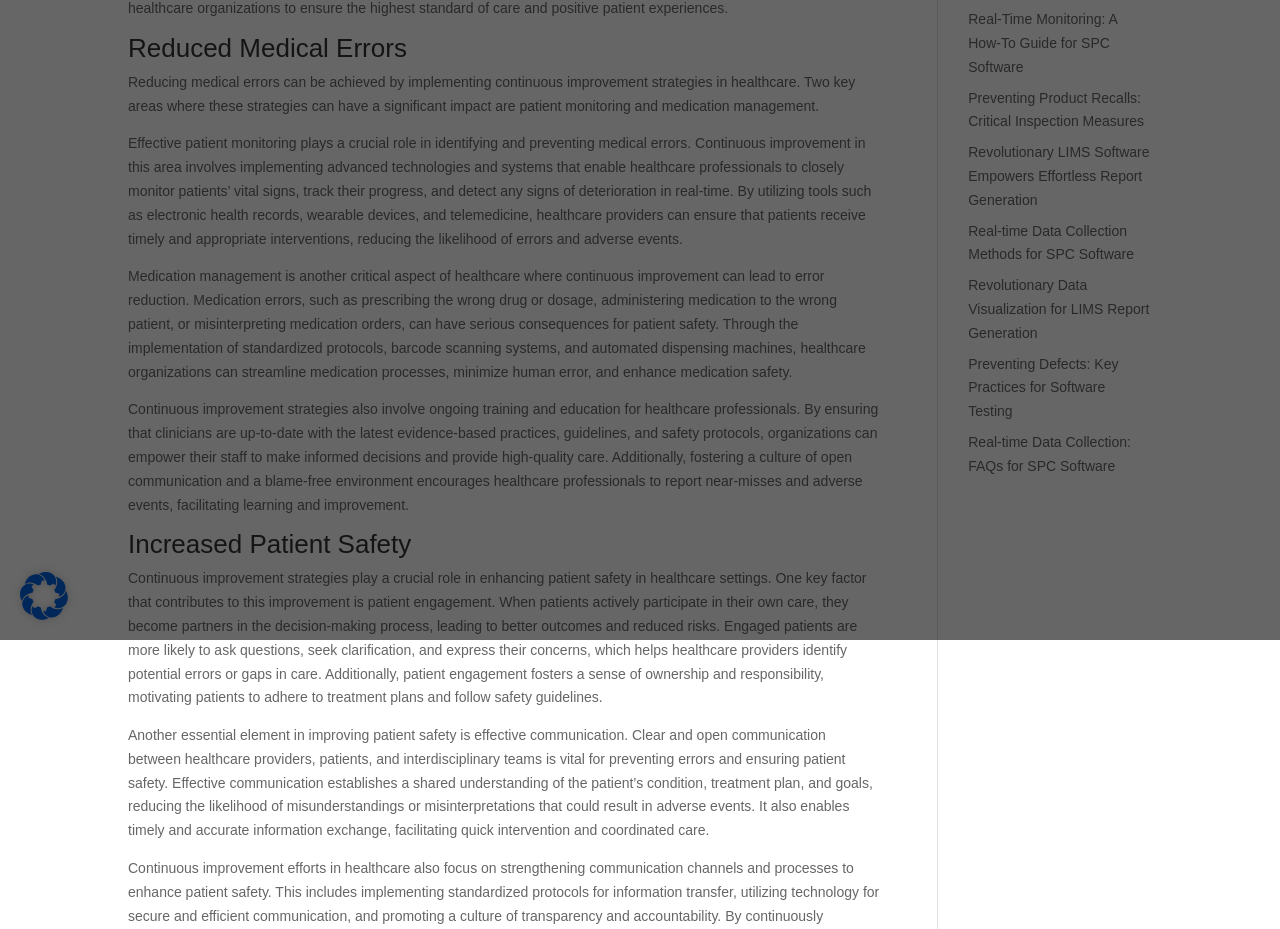Given the element description "powered by Borlabs Cookie" in the screenshot, predict the bounding box coordinates of that UI element.

[0.212, 0.394, 0.327, 0.407]